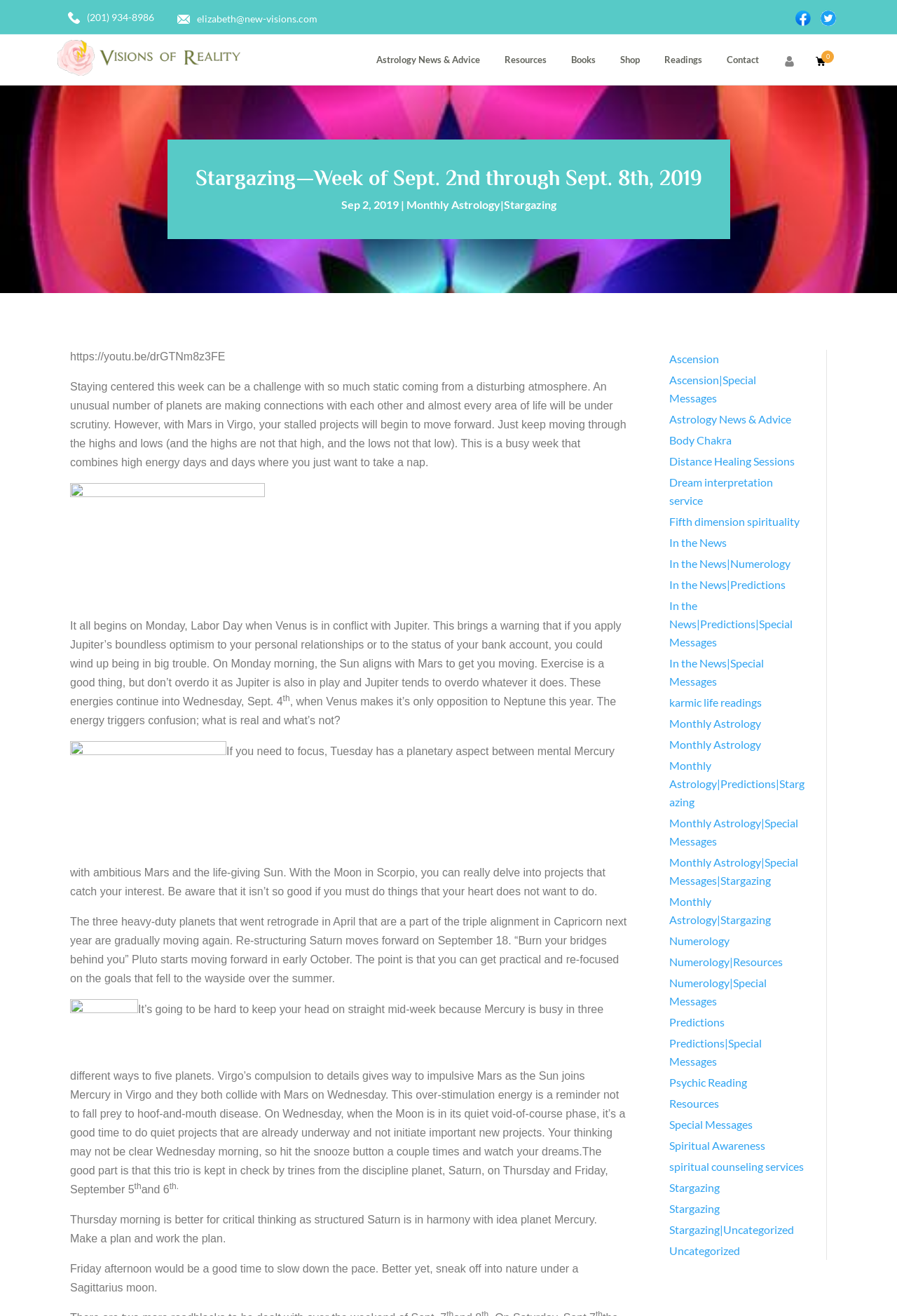Please identify the coordinates of the bounding box for the clickable region that will accomplish this instruction: "watch the YouTube video".

[0.078, 0.266, 0.251, 0.275]